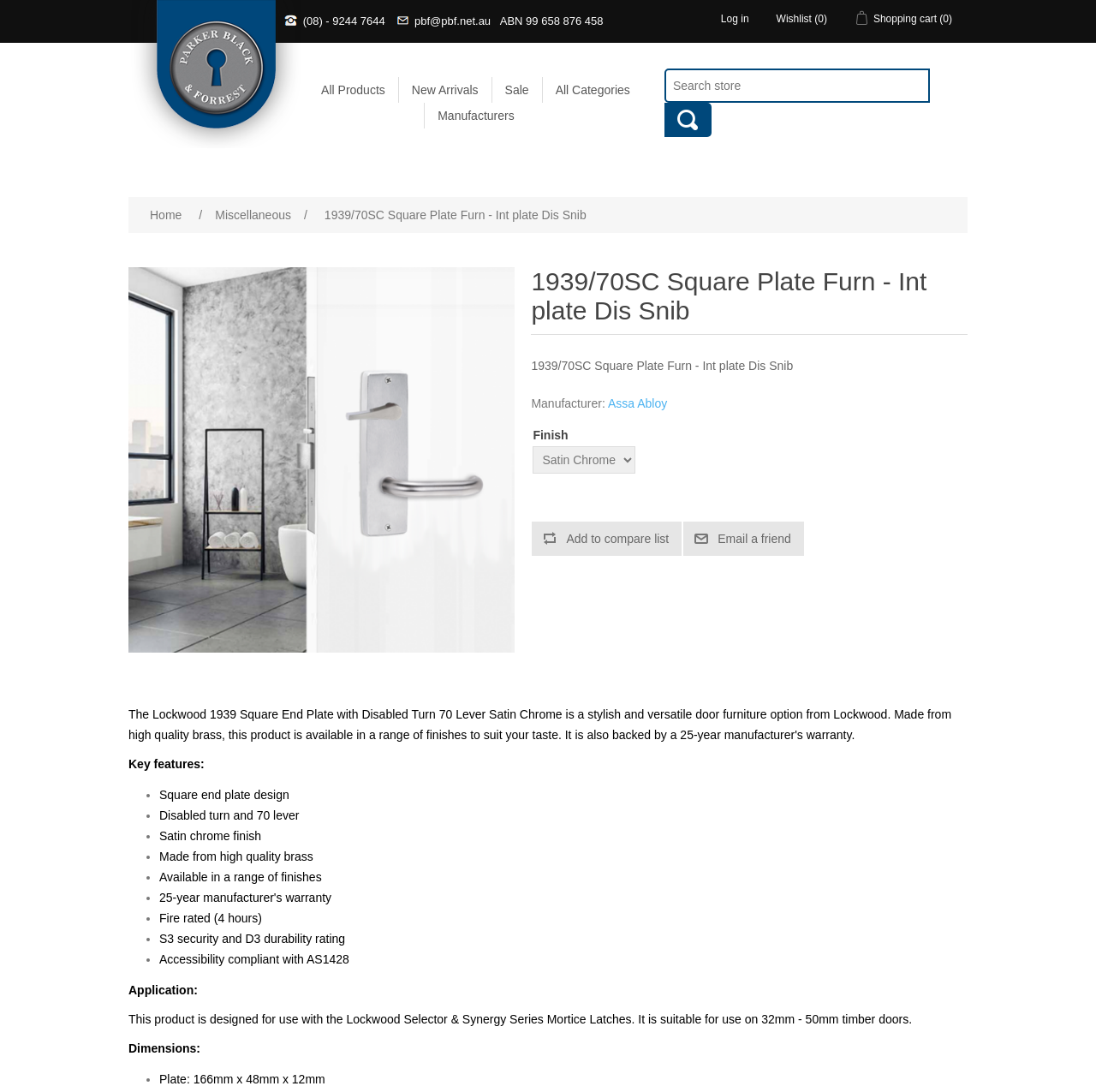Find the bounding box coordinates for the HTML element specified by: "aria-label="Search store" name="q" placeholder="Search store"".

[0.606, 0.062, 0.848, 0.094]